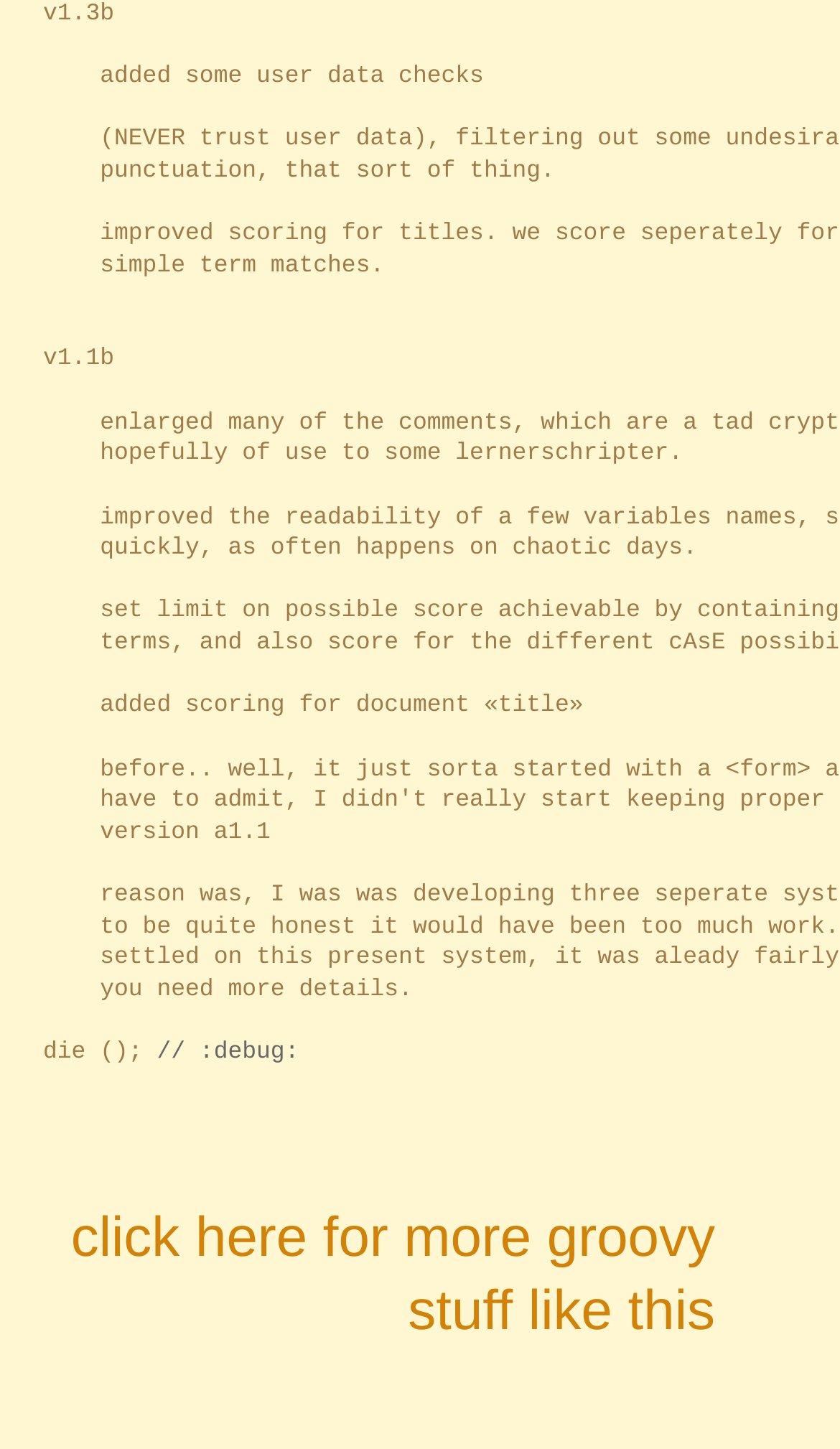Provide a short, one-word or phrase answer to the question below:
What is mentioned as added for document title?

Scoring